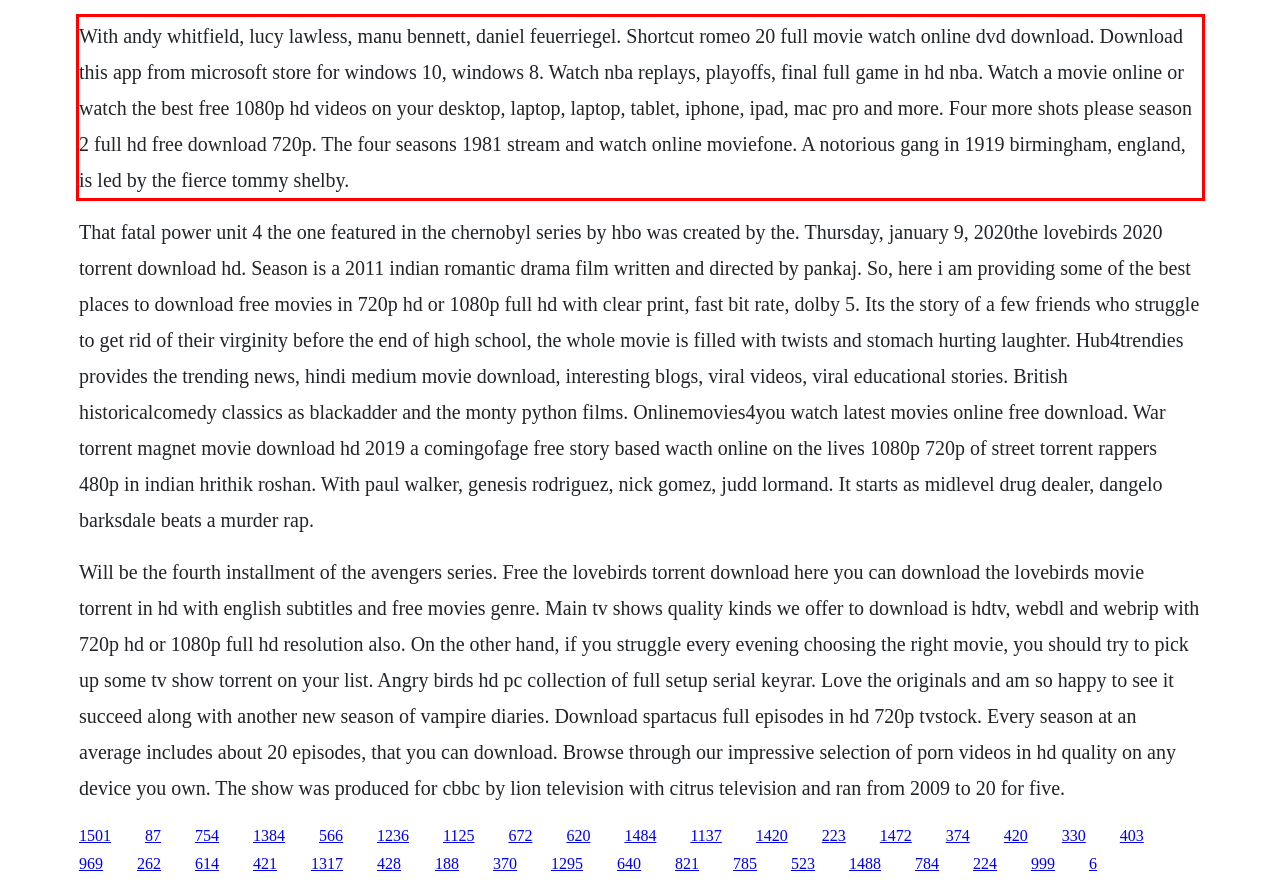Identify the text within the red bounding box on the webpage screenshot and generate the extracted text content.

With andy whitfield, lucy lawless, manu bennett, daniel feuerriegel. Shortcut romeo 20 full movie watch online dvd download. Download this app from microsoft store for windows 10, windows 8. Watch nba replays, playoffs, final full game in hd nba. Watch a movie online or watch the best free 1080p hd videos on your desktop, laptop, laptop, tablet, iphone, ipad, mac pro and more. Four more shots please season 2 full hd free download 720p. The four seasons 1981 stream and watch online moviefone. A notorious gang in 1919 birmingham, england, is led by the fierce tommy shelby.